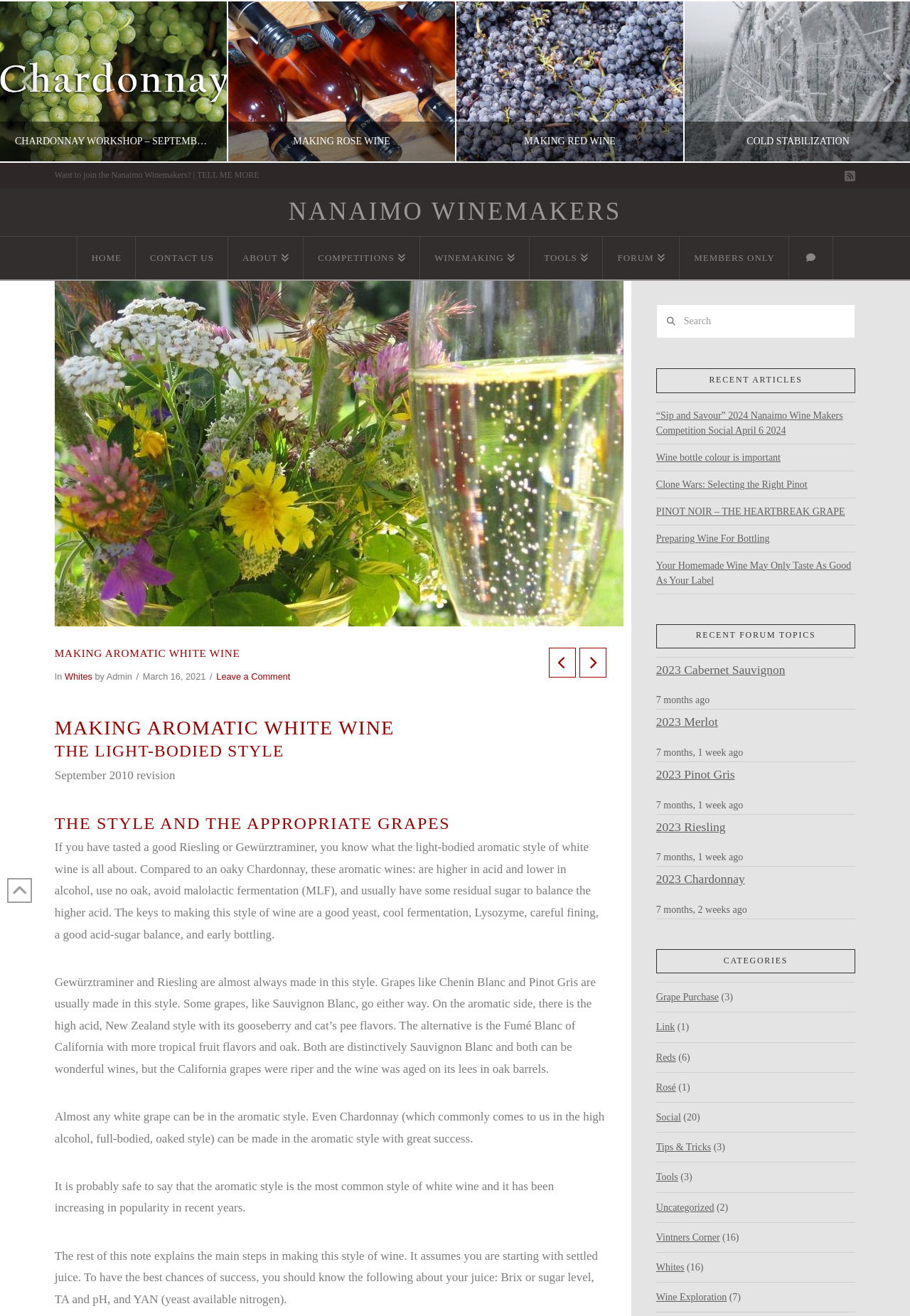Use a single word or phrase to answer the question: What is the main topic of this webpage?

Making Aromatic White Wine